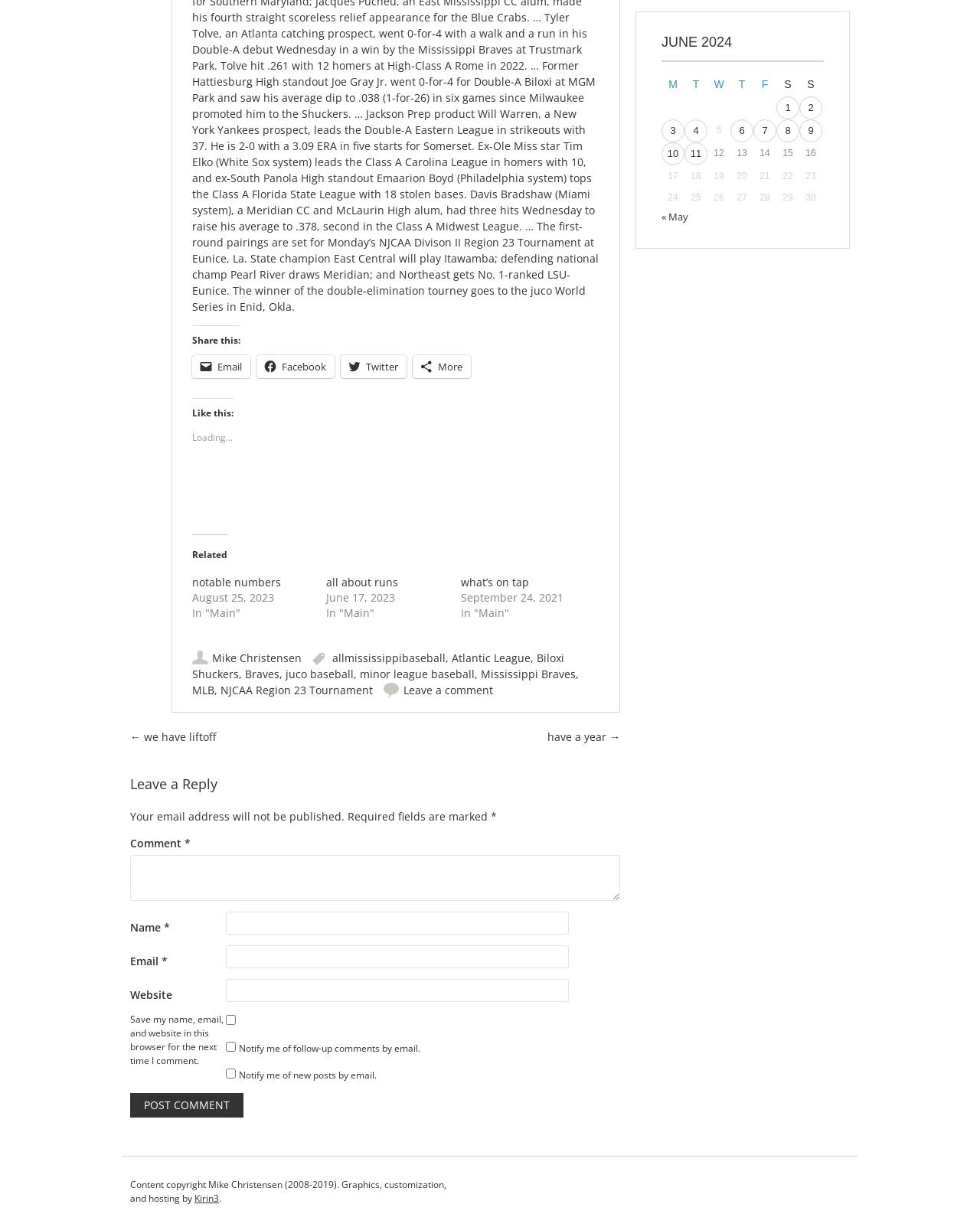Mark the bounding box of the element that matches the following description: "parent_node: Website name="url"".

[0.23, 0.798, 0.58, 0.817]